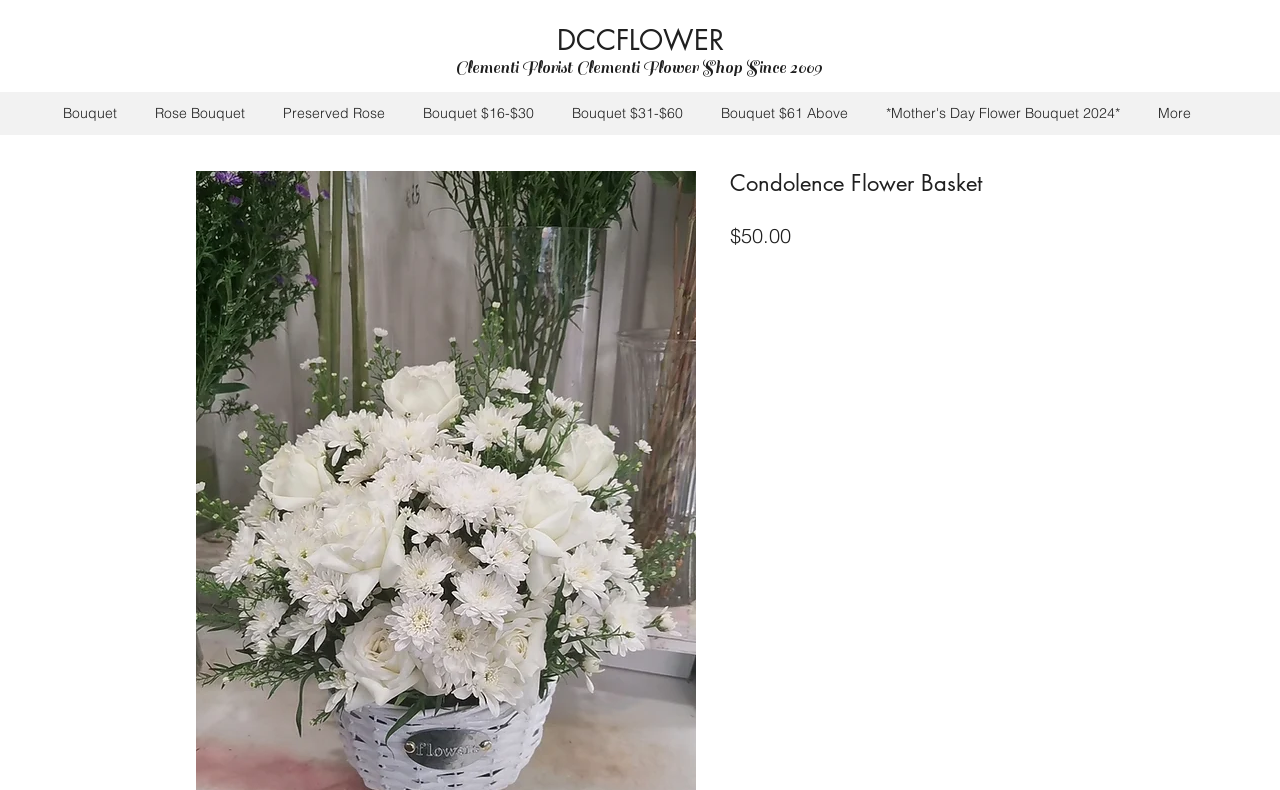What is the category of the '*Mother's Day Flower Bouquet 2024*'?
Kindly offer a comprehensive and detailed response to the question.

The '*Mother's Day Flower Bouquet 2024*' is listed under the navigation menu 'Site' and is a subcategory of 'Bouquet', which suggests that it is a type of bouquet.